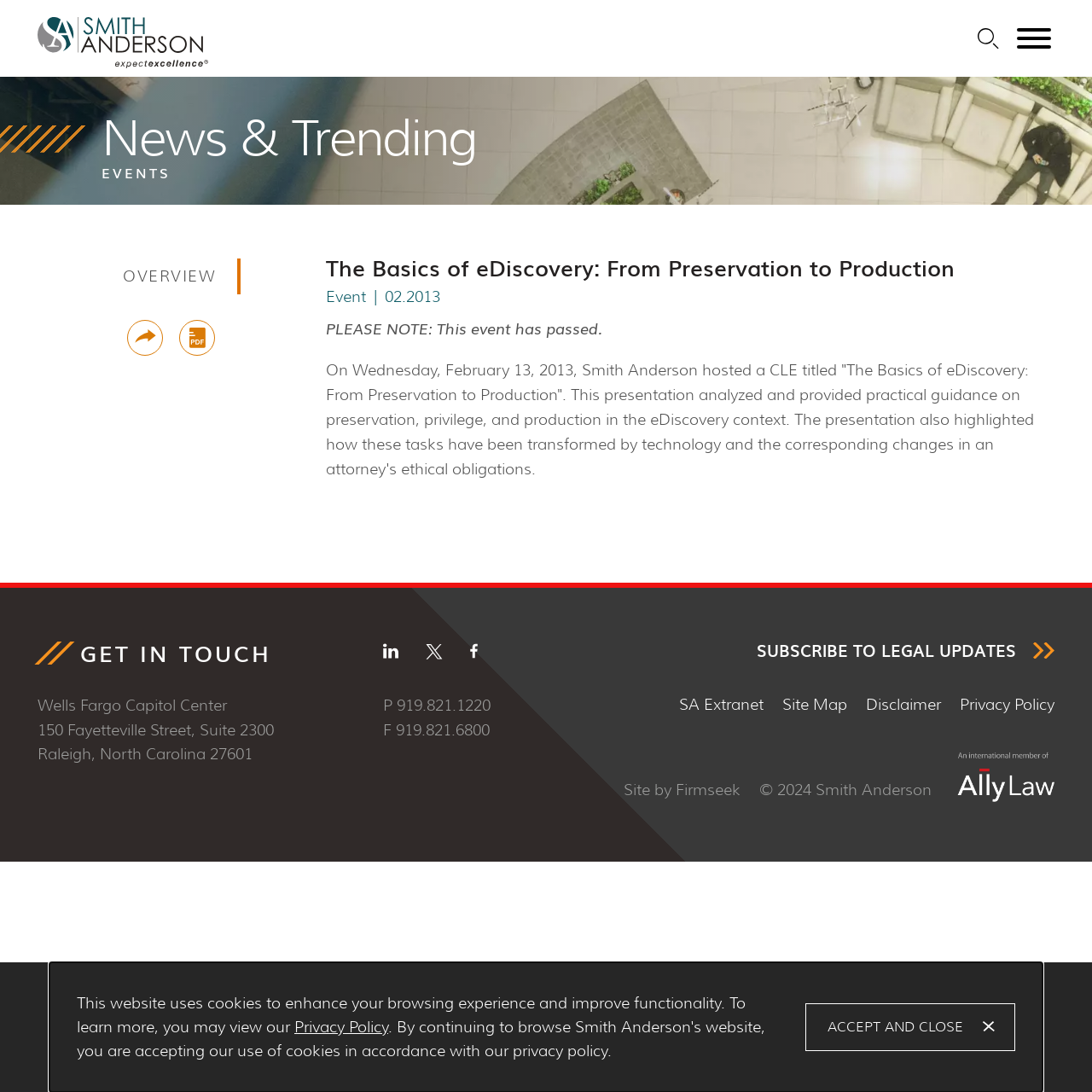Extract the main headline from the webpage and generate its text.

The Basics of eDiscovery: From Preservation to Production